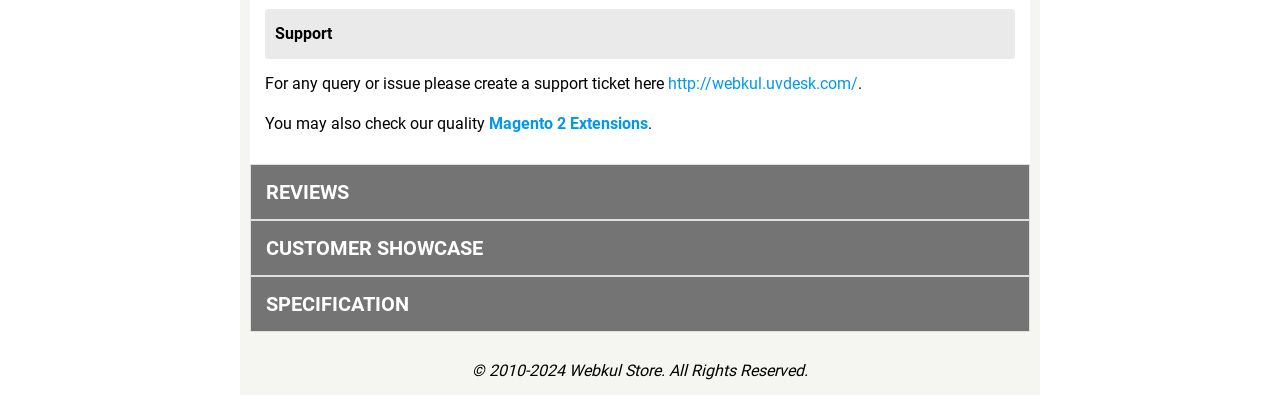Utilize the details in the image to thoroughly answer the following question: What is the copyright year range of Webkul Store?

The copyright year range of Webkul Store can be inferred from the text '© 2010-2024 Webkul Store. All Rights Reserved.' which appears at the bottom of the webpage.